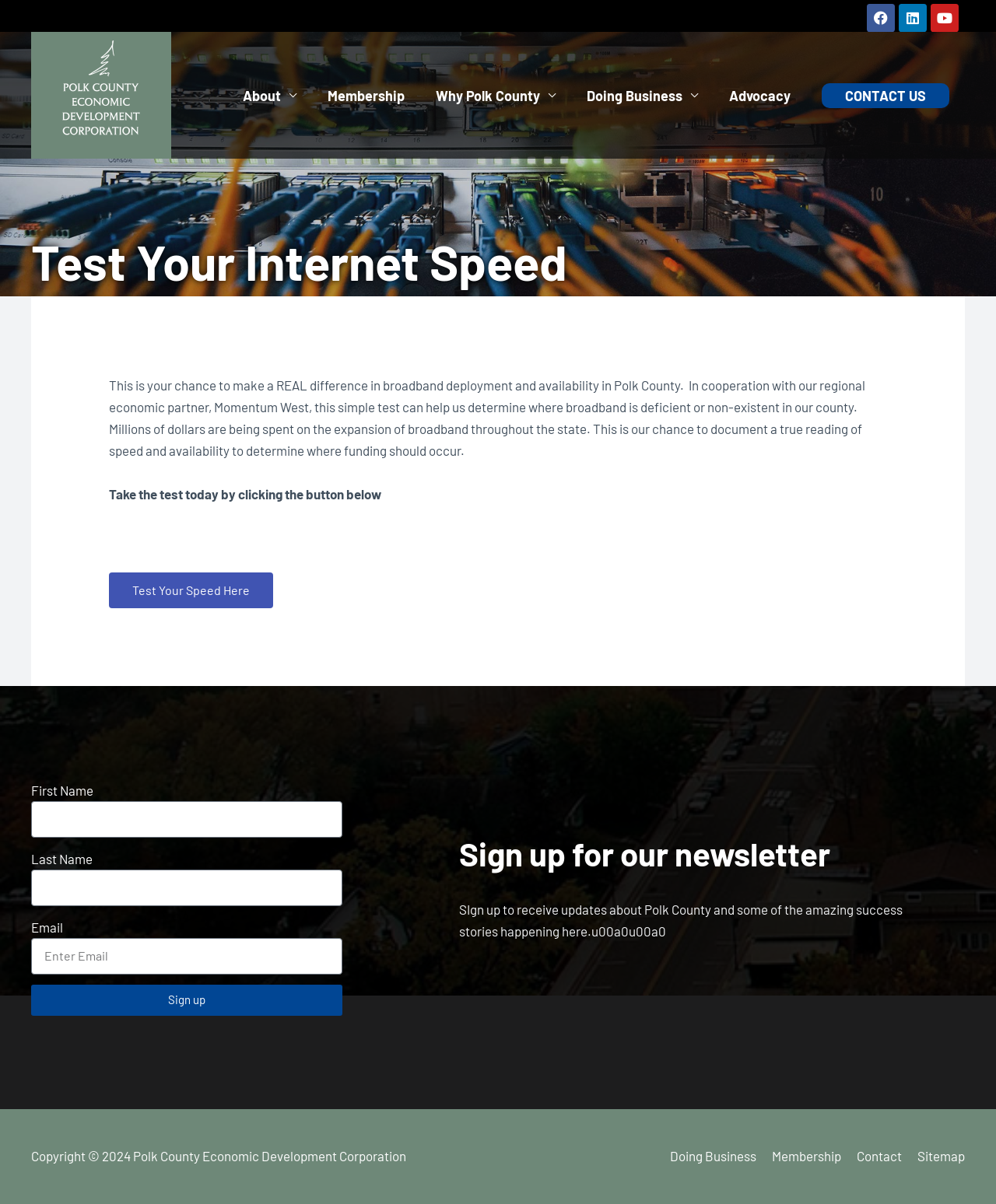What is the name of the regional economic partner? From the image, respond with a single word or brief phrase.

Momentum West